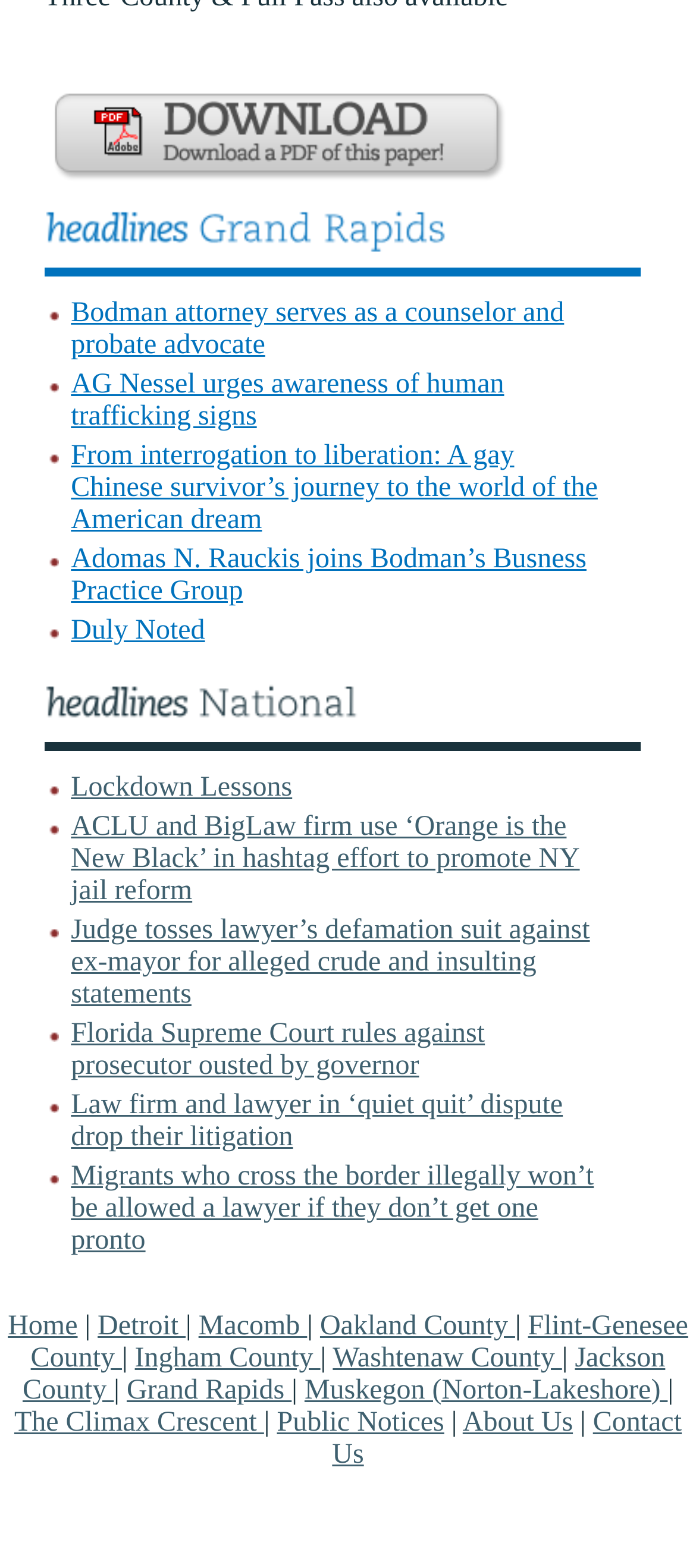What is the text of the first list marker?
Please respond to the question with a detailed and well-explained answer.

The first list marker is an empty string which is indicated by the ListMarker element with a bounding box of [0.069, 0.19, 0.084, 0.21].